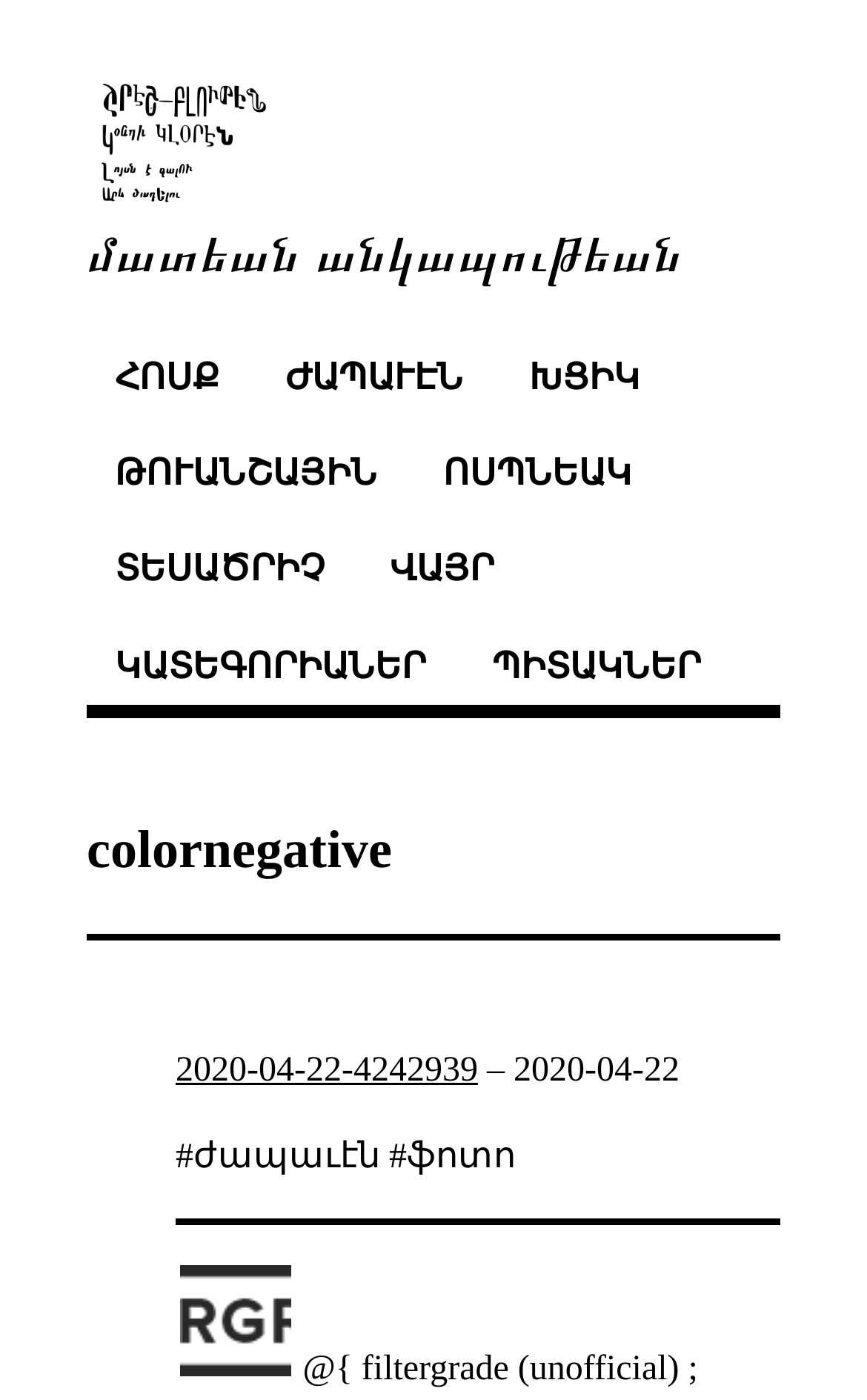Please specify the bounding box coordinates of the element that should be clicked to execute the given instruction: 'Go to ՀՈՍՔ page'. Ensure the coordinates are four float numbers between 0 and 1, expressed as [left, top, right, bottom].

[0.112, 0.241, 0.274, 0.302]